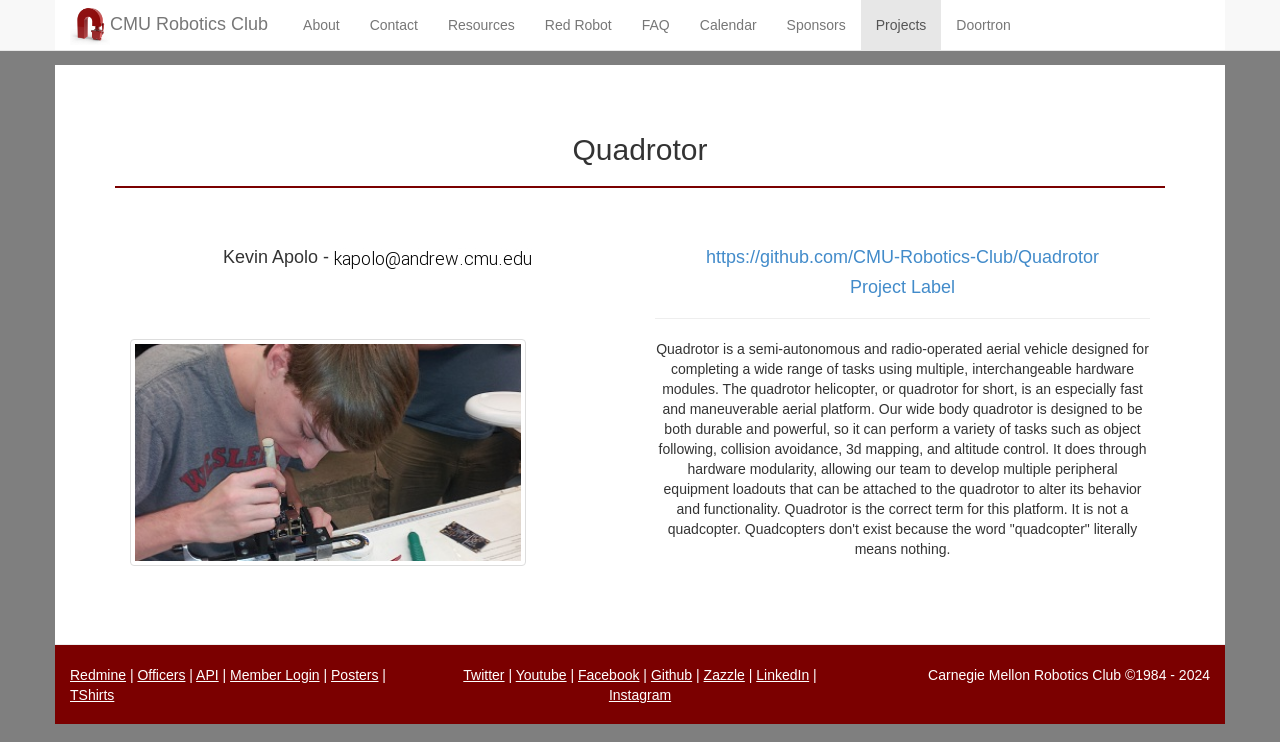Respond to the following question with a brief word or phrase:
Who is the contact person for the quadrotor project?

Kevin Apolo